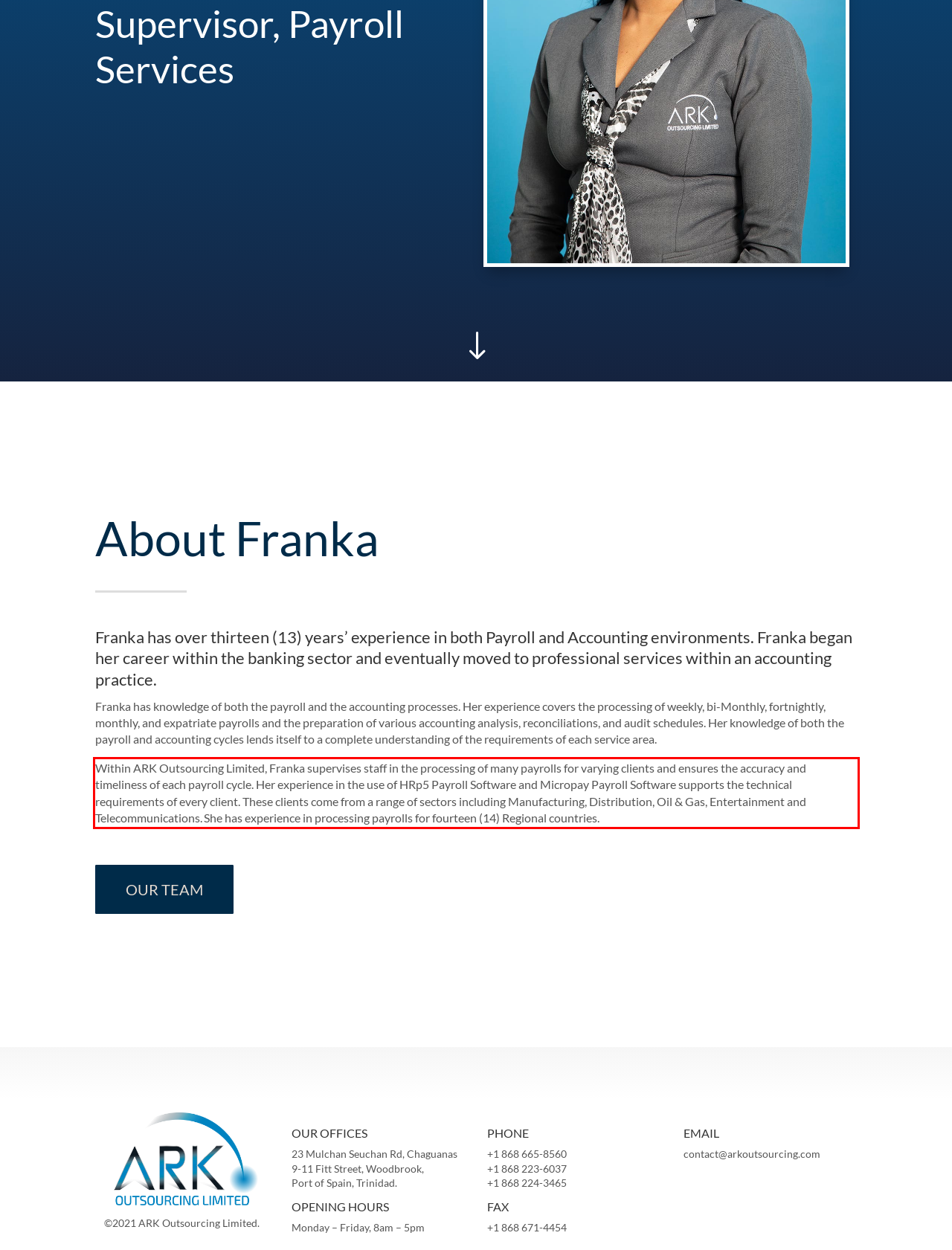Given a webpage screenshot, locate the red bounding box and extract the text content found inside it.

Within ARK Outsourcing Limited, Franka supervises staff in the processing of many payrolls for varying clients and ensures the accuracy and timeliness of each payroll cycle. Her experience in the use of HRp5 Payroll Software and Micropay Payroll Software supports the technical requirements of every client. These clients come from a range of sectors including Manufacturing, Distribution, Oil & Gas, Entertainment and Telecommunications. She has experience in processing payrolls for fourteen (14) Regional countries.